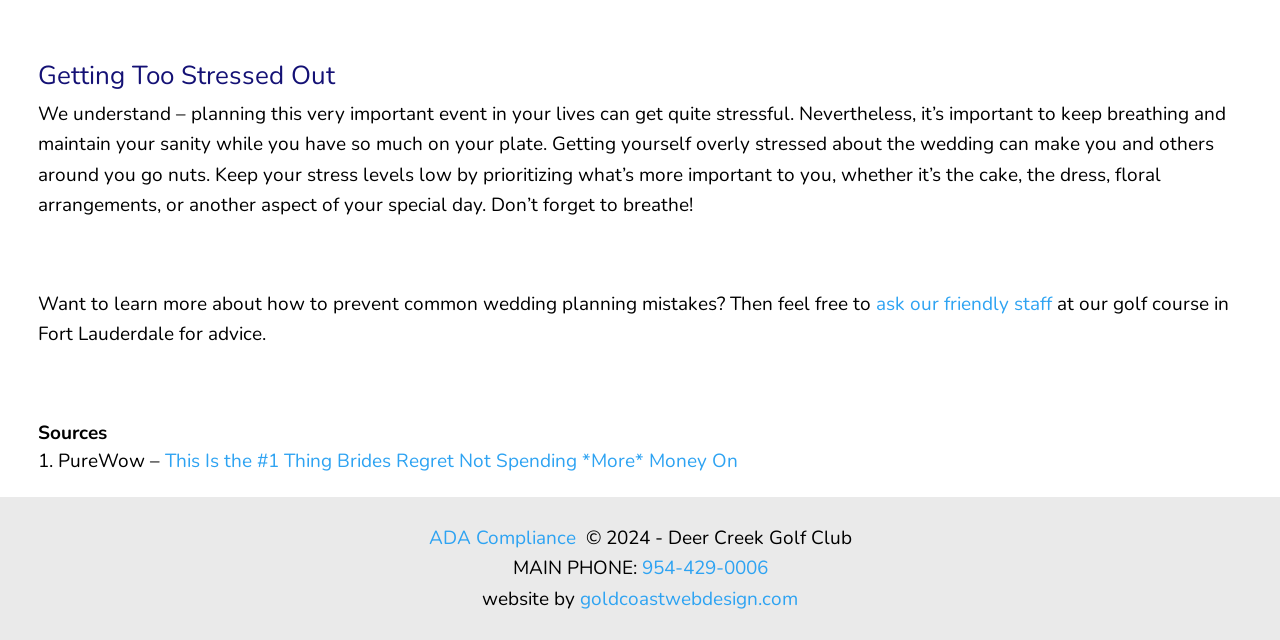Use a single word or phrase to answer the question: 
What is the phone number mentioned on the webpage?

954-429-0006